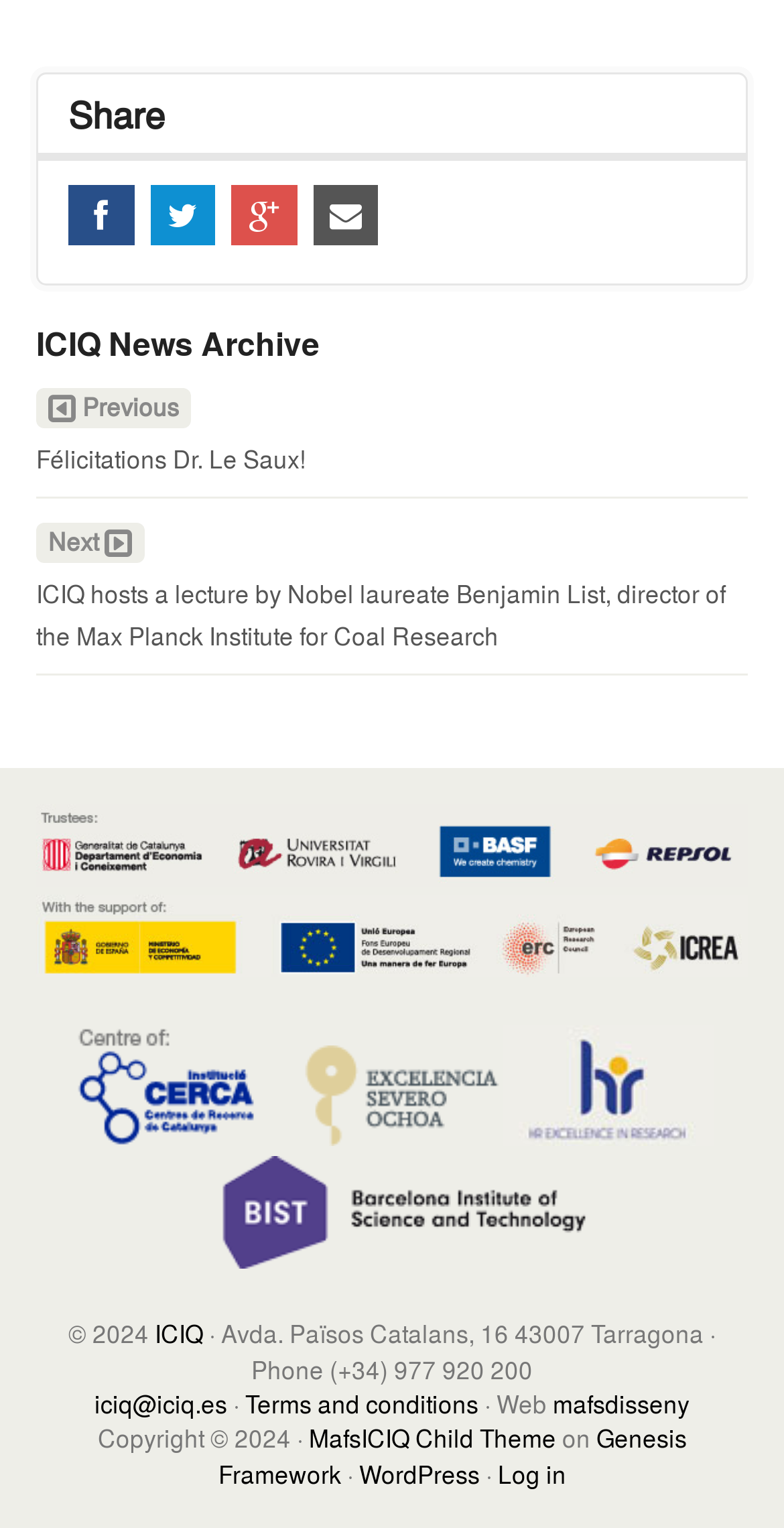Could you locate the bounding box coordinates for the section that should be clicked to accomplish this task: "View next news".

[0.046, 0.343, 0.926, 0.427]